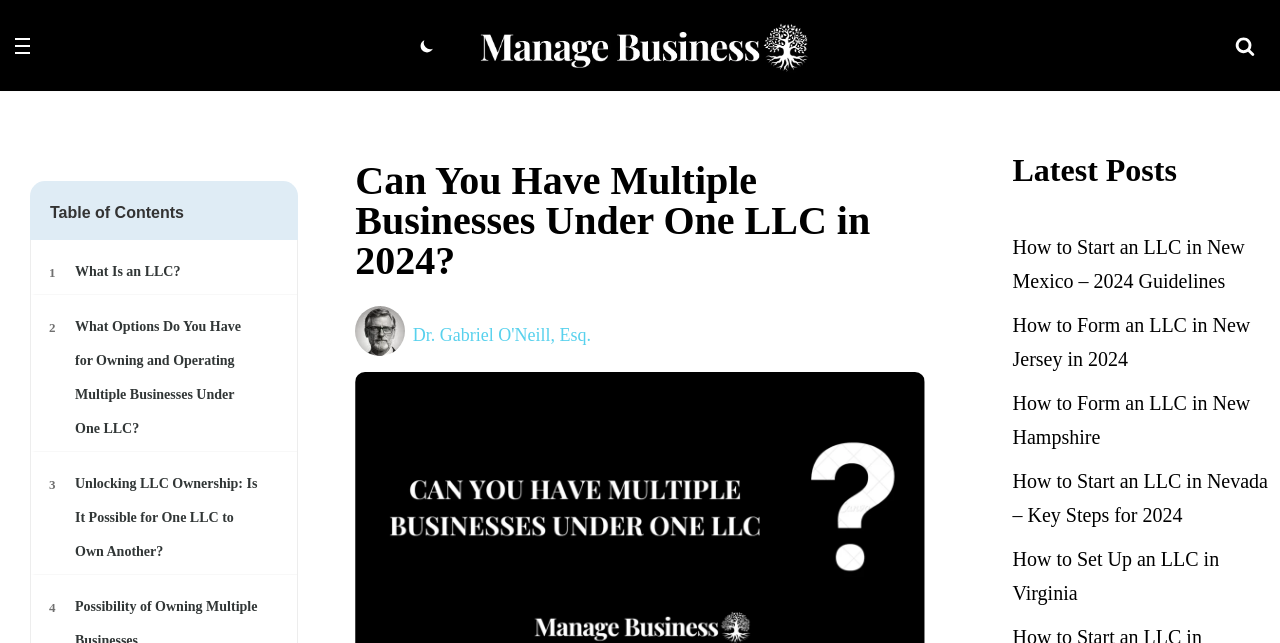Identify the bounding box coordinates of the area that should be clicked in order to complete the given instruction: "Learn about Dr. Gabriel O'Neill, Esq.". The bounding box coordinates should be four float numbers between 0 and 1, i.e., [left, top, right, bottom].

[0.322, 0.506, 0.462, 0.537]